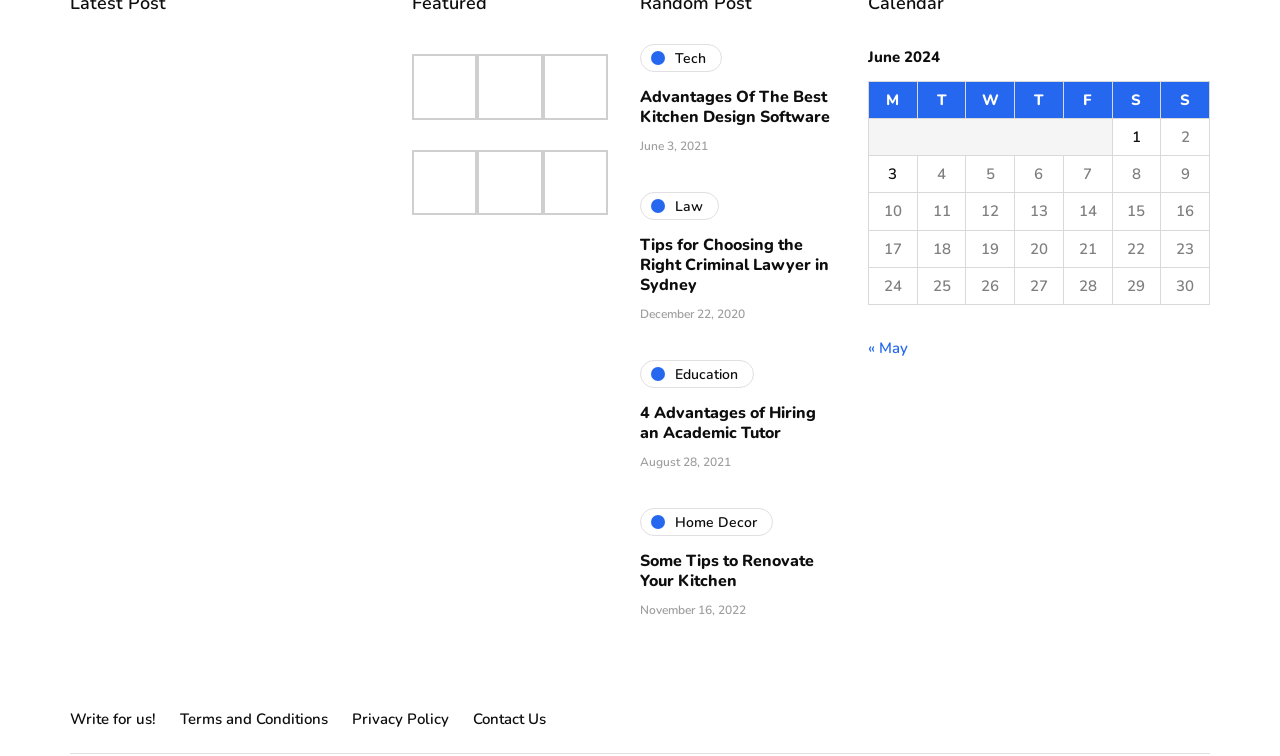Determine the bounding box coordinates of the section to be clicked to follow the instruction: "Check the posts published on June 1, 2024". The coordinates should be given as four float numbers between 0 and 1, formatted as [left, top, right, bottom].

[0.869, 0.157, 0.907, 0.206]